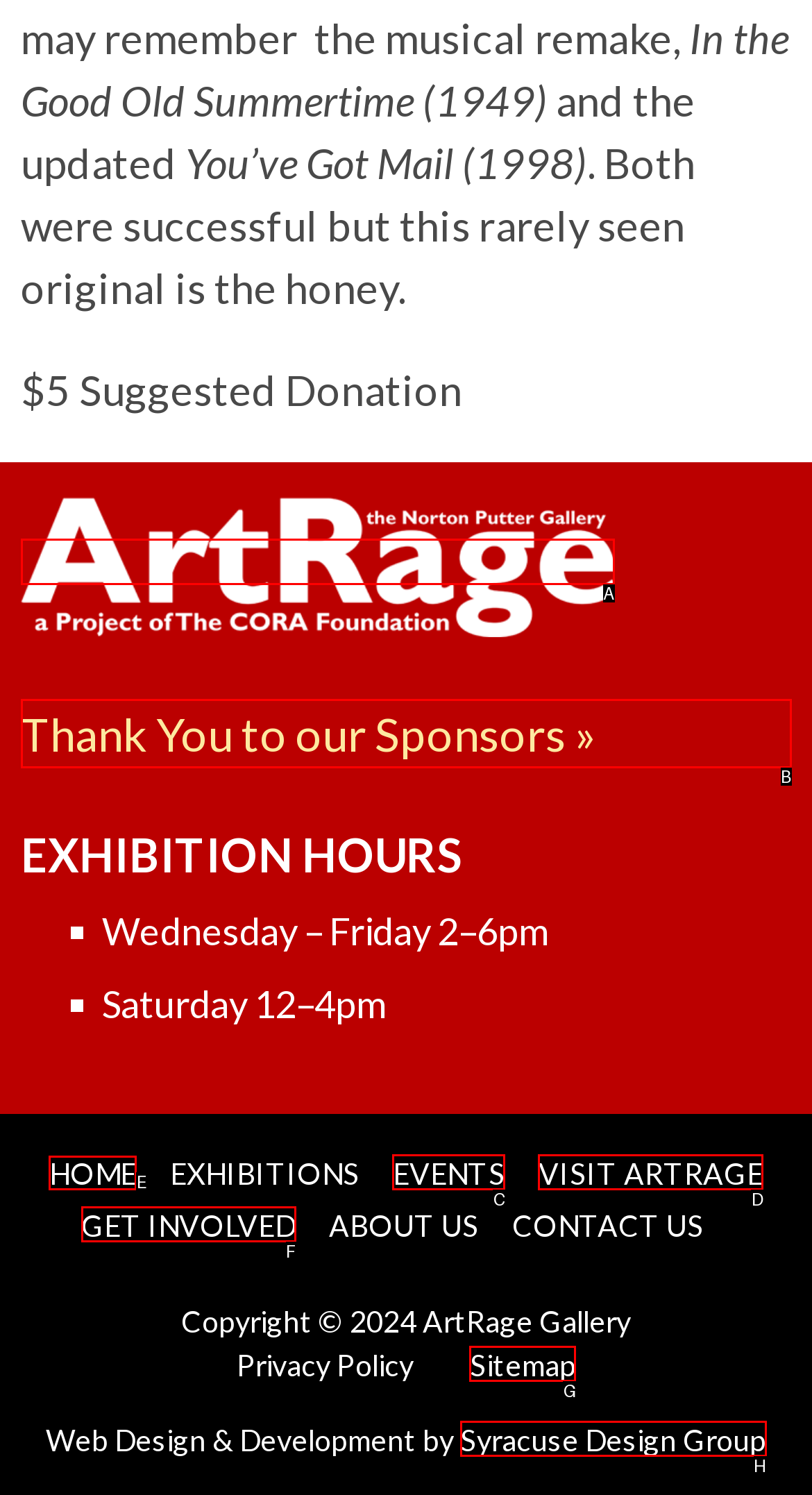Please indicate which HTML element should be clicked to fulfill the following task: Click the 'HOME' link. Provide the letter of the selected option.

E